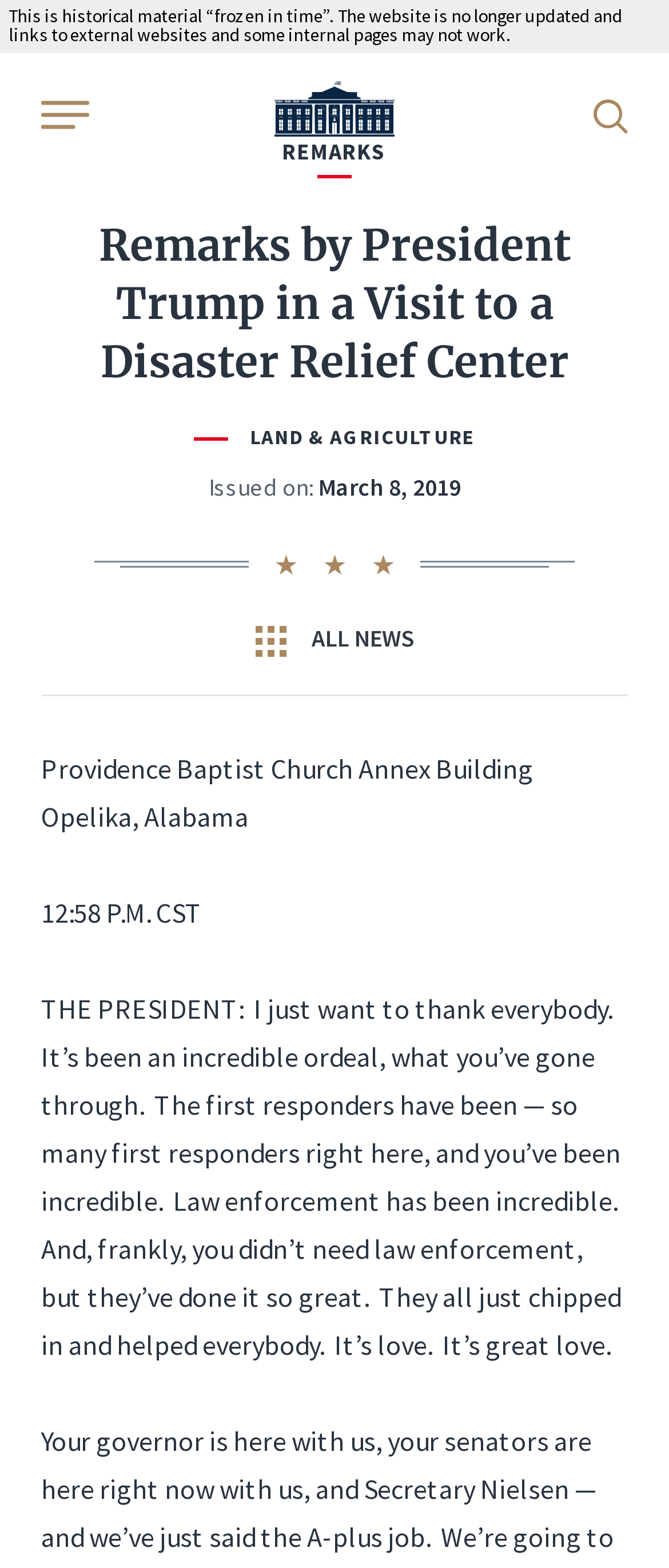Extract the heading text from the webpage.

Remarks by President Trump in a Visit to a Disaster Relief Center